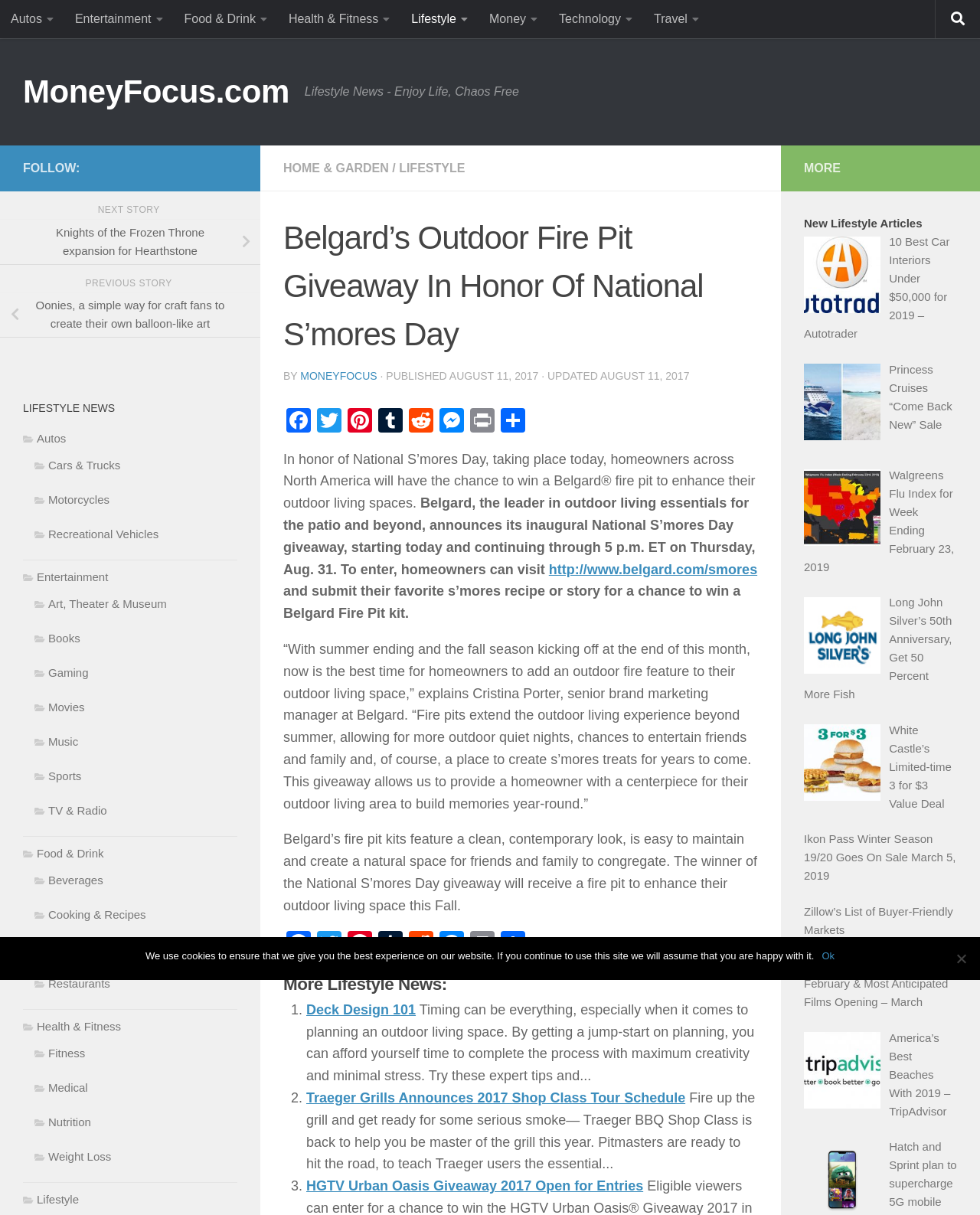Locate the bounding box coordinates of the element that should be clicked to fulfill the instruction: "Share this article on Facebook".

[0.289, 0.336, 0.32, 0.359]